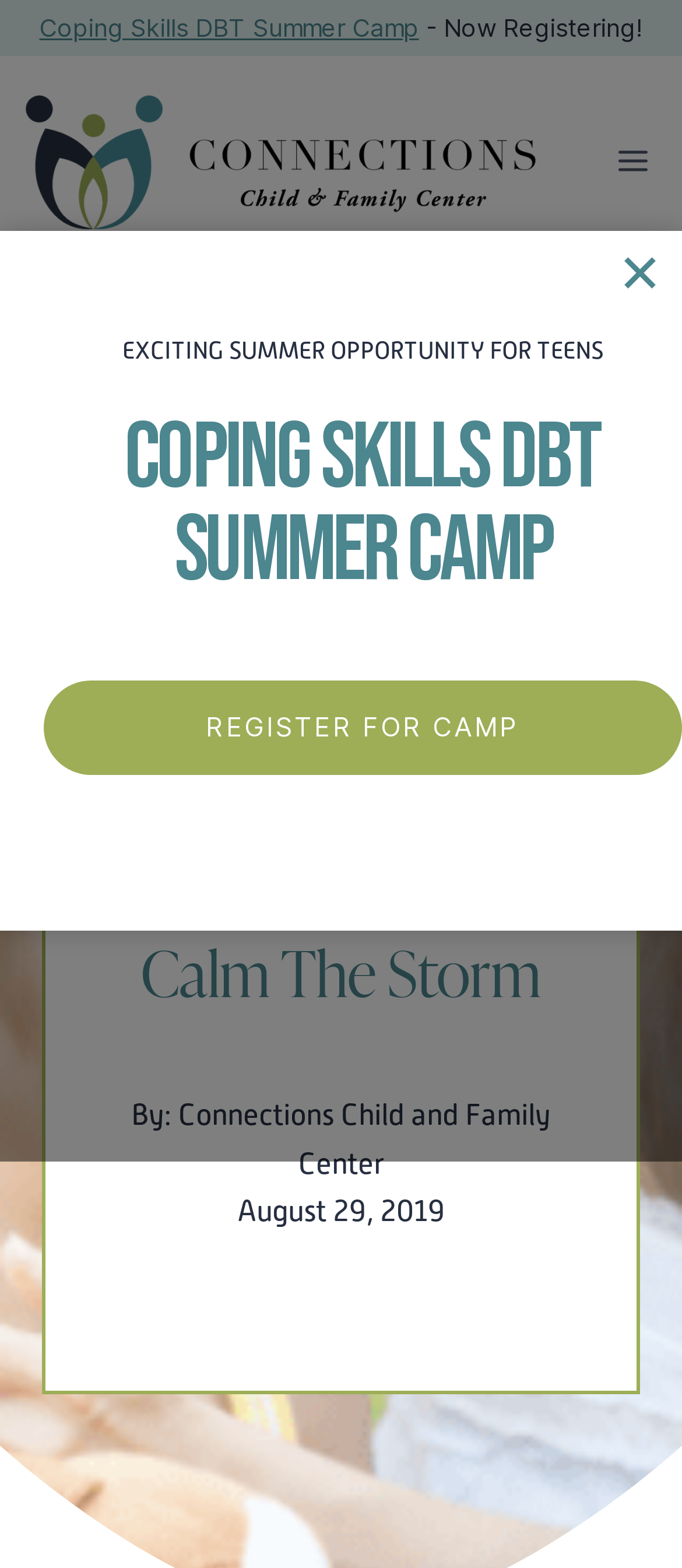Give the bounding box coordinates for the element described by: "Coping Skills DBT Summer Camp".

[0.058, 0.008, 0.614, 0.027]